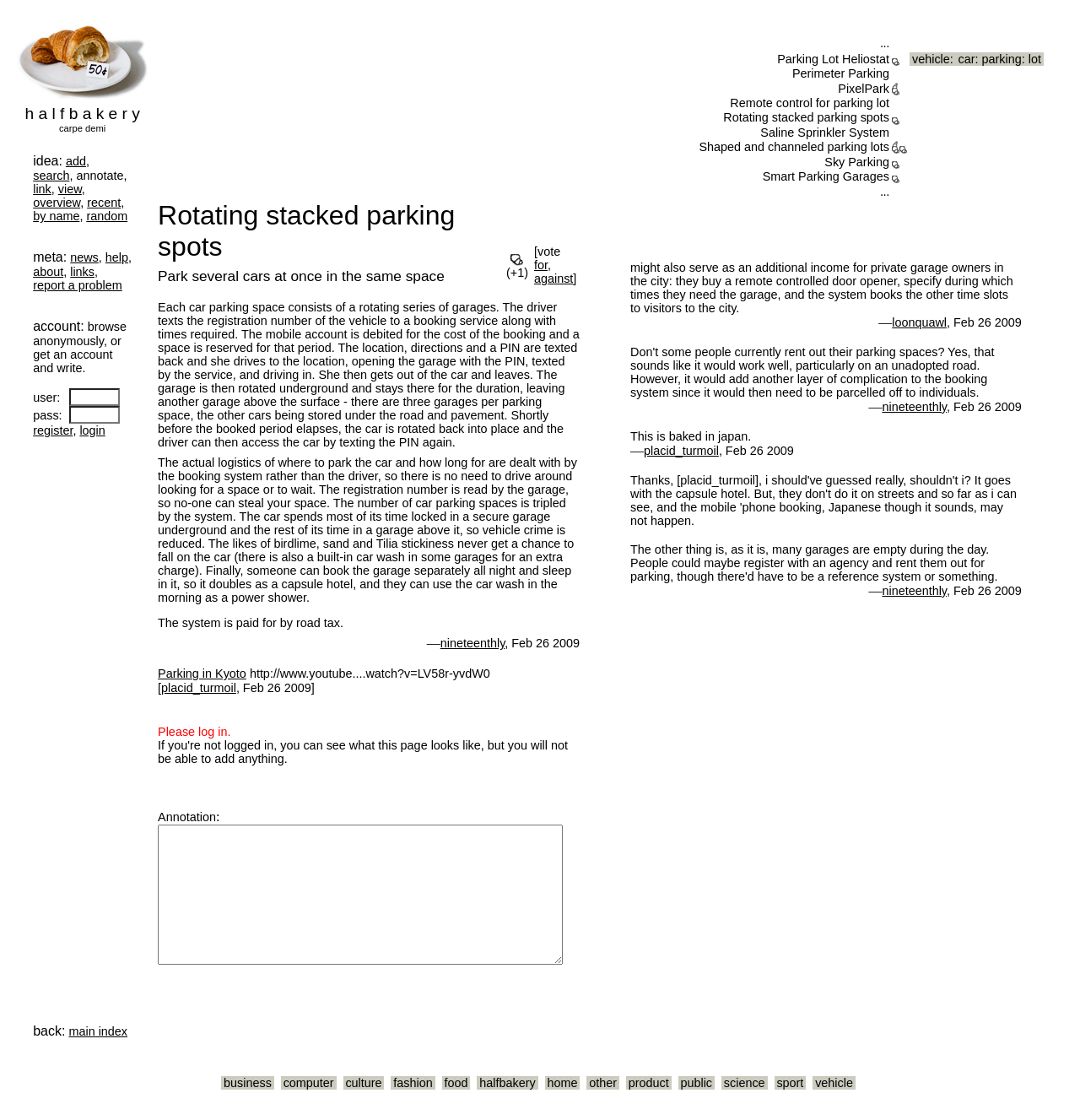Detail the features and information presented on the webpage.

The webpage is about "Annotate Rotating stacked parking spots". At the top, there is a layout table that spans almost the entire width of the page. Within this table, there are two layout table cells. The first cell contains a link to an image of a half croissant on a plate with a sign saying "50c", accompanied by a brief description "carpe demi". Below this, there is a layout table with multiple rows, each containing links to various ideas, such as "add", "search", "annotate", and "link", as well as meta options like "news", "help", and "about". There is also an account section with a user and password input field, and links to register and login.

To the right of the first cell, there is a second cell that takes up most of the page's width. This cell contains a long list of parking-related ideas, each with a link and some with accompanying images. The ideas are listed in a table format, with each row containing a single idea. The ideas include "Parking Lot Heliostat", "Perimeter Parking", "PixelPark", and "Rotating stacked parking spots", among others. Each idea has a link and some have additional information, such as a rating or image.